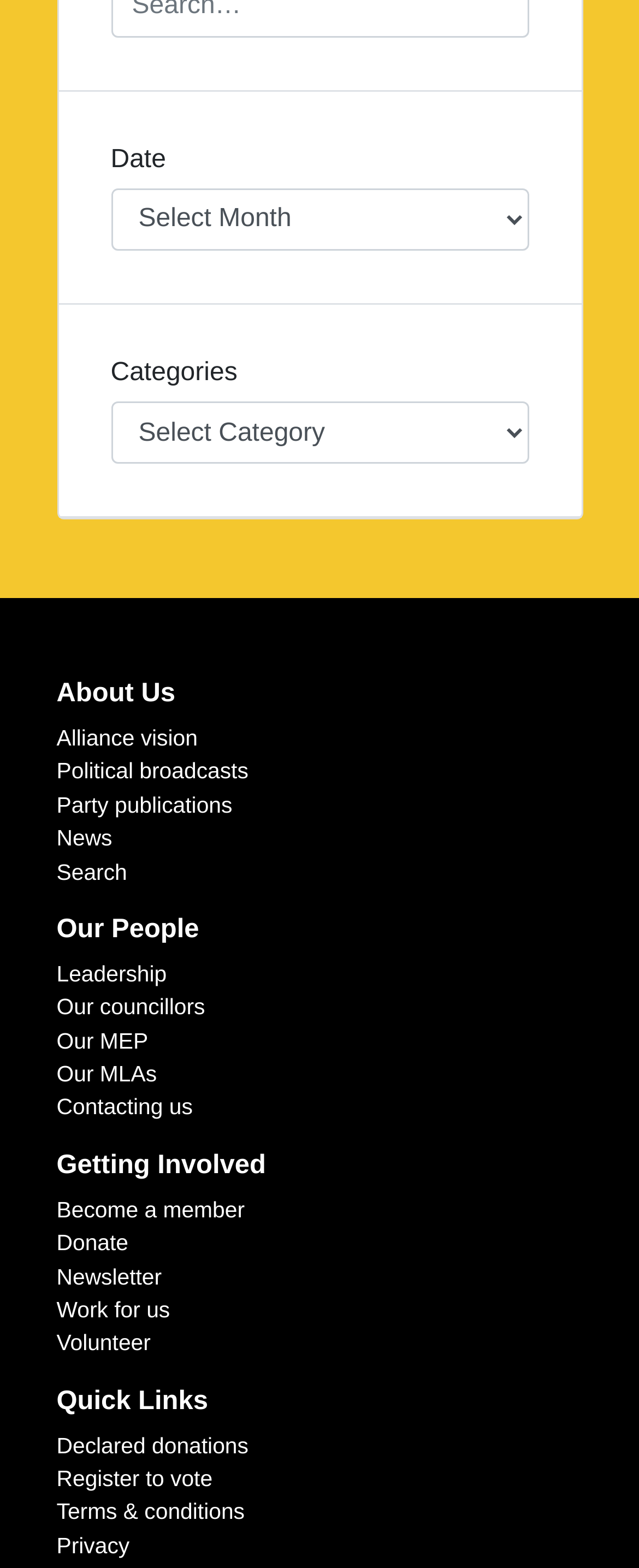How many categories are there?
Refer to the image and give a detailed answer to the query.

I counted the number of combobox elements with the label 'Categories' and found only one, which is located at the top of the page.